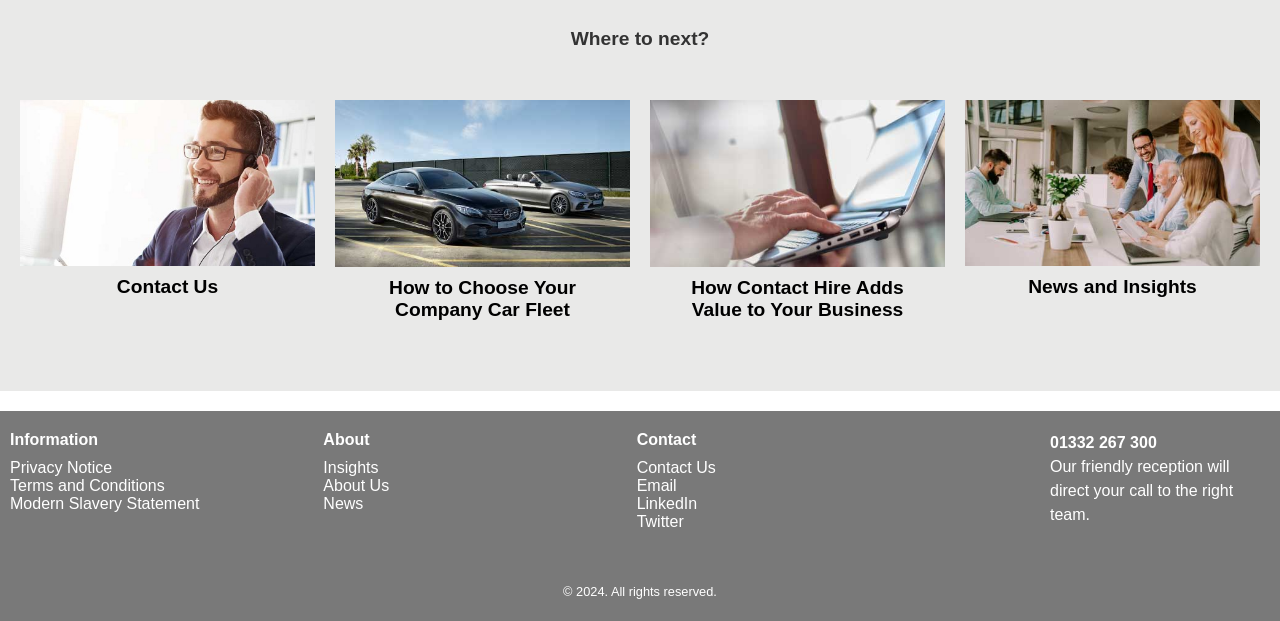What is the purpose of Contract Hire?
Give a comprehensive and detailed explanation for the question.

The webpage suggests that Contract Hire adds value to a business, as indicated by the heading 'How Contact Hire Adds Value to Your Business', implying that it is a service that can benefit companies in some way.